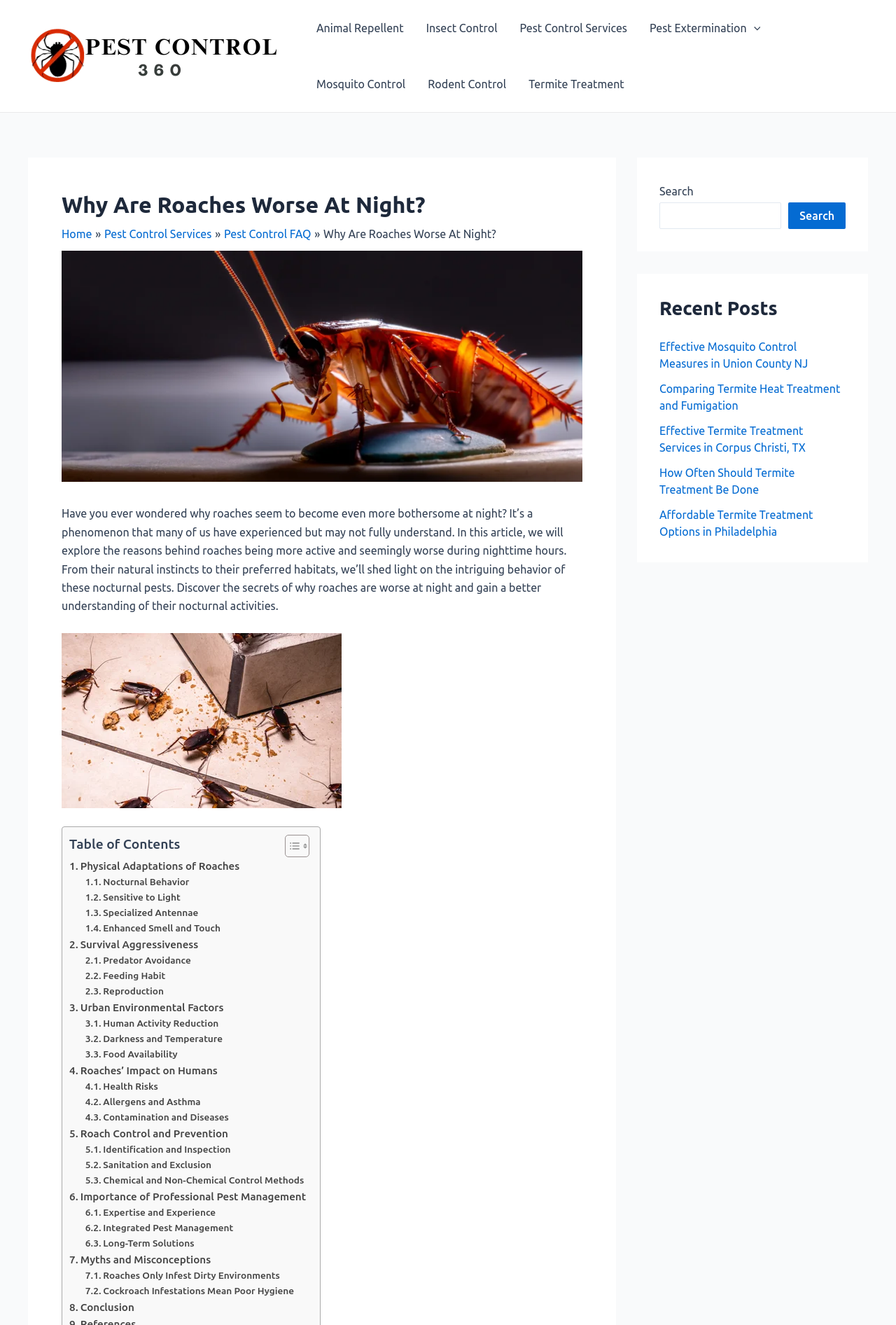Find the bounding box coordinates of the element to click in order to complete the given instruction: "Read the 'Why Are Roaches Worse At Night?' article."

[0.069, 0.144, 0.65, 0.165]